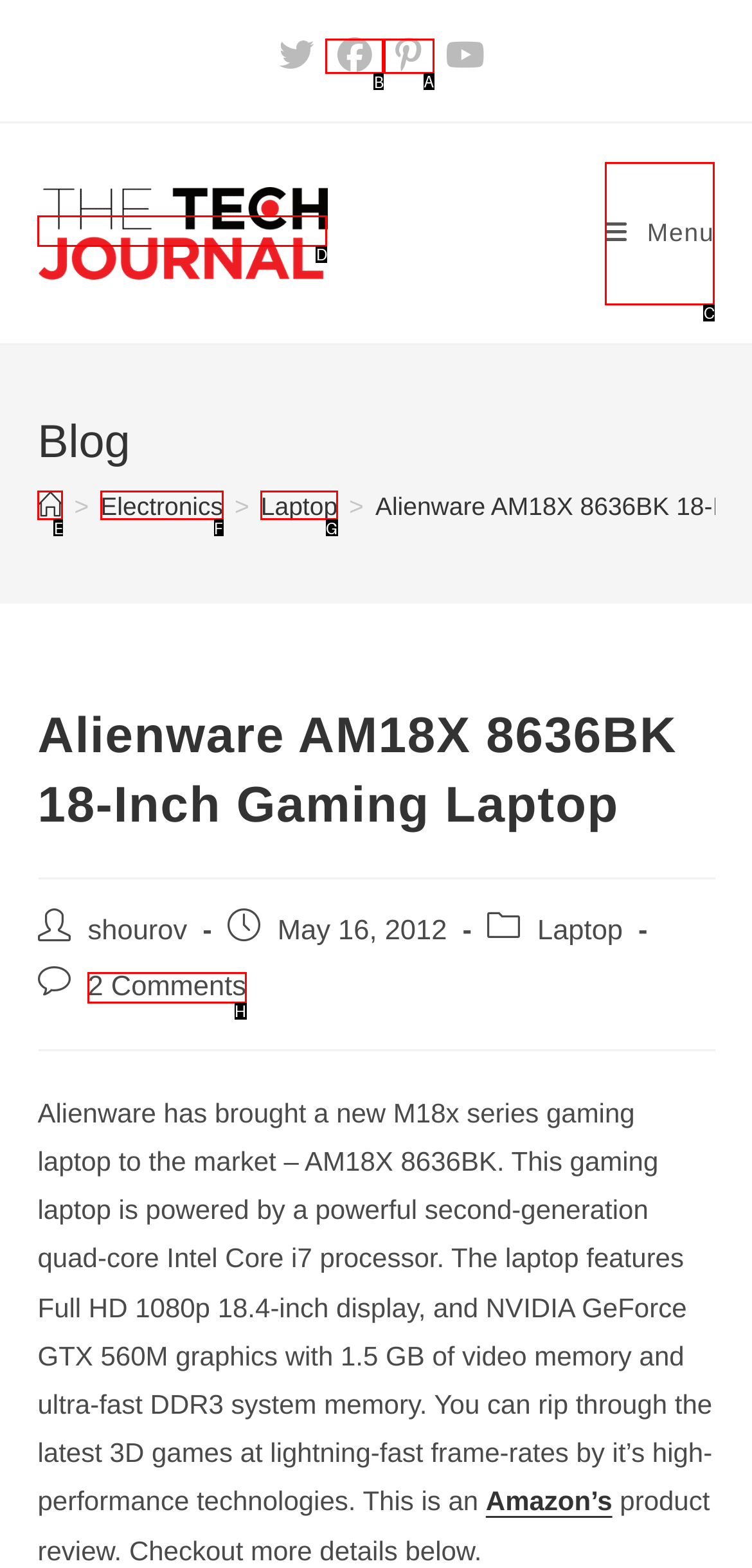Which HTML element should be clicked to perform the following task: Visit Facebook page
Reply with the letter of the appropriate option.

B